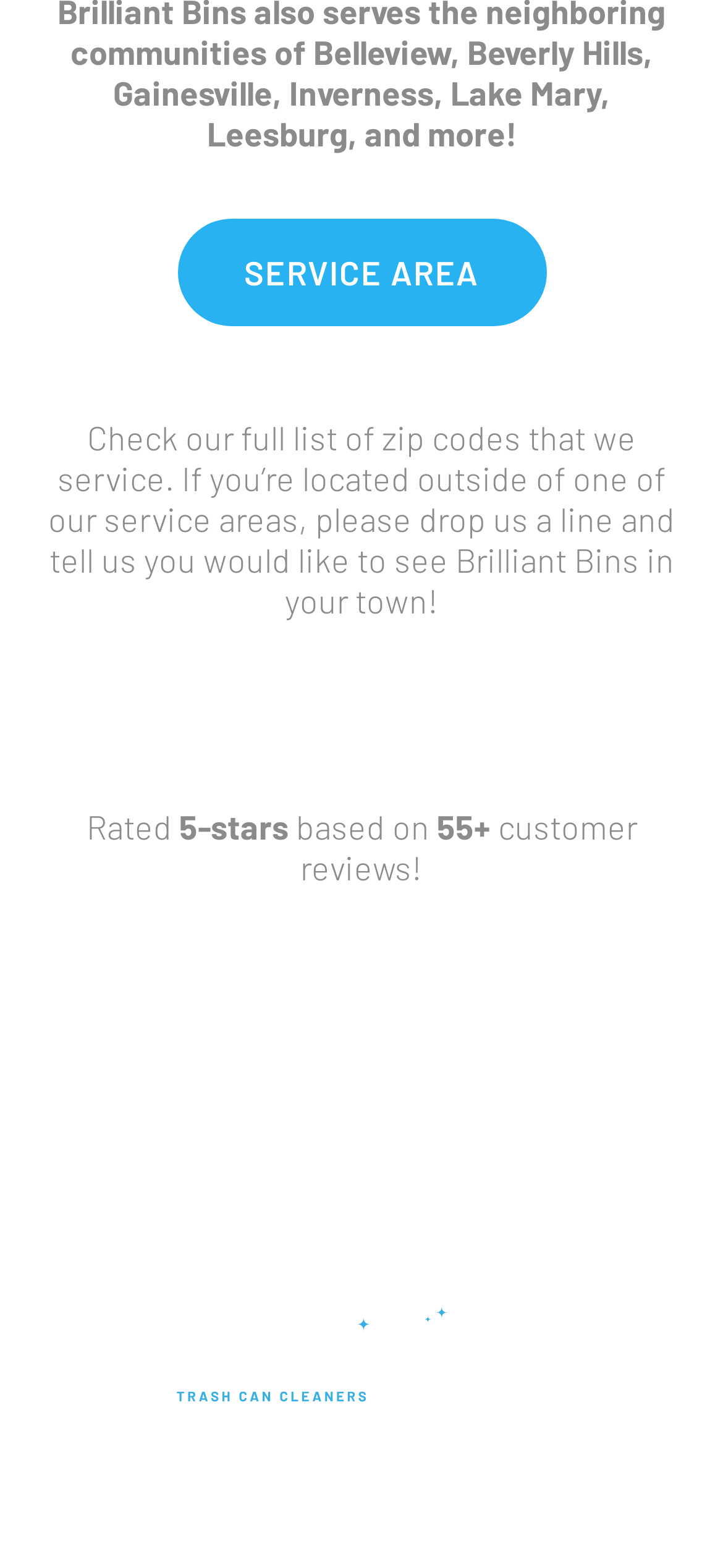Using the element description alt="AGILE STARTUP", predict the bounding box coordinates for the UI element. Provide the coordinates in (top-left x, top-left y, bottom-right x, bottom-right y) format with values ranging from 0 to 1.

None